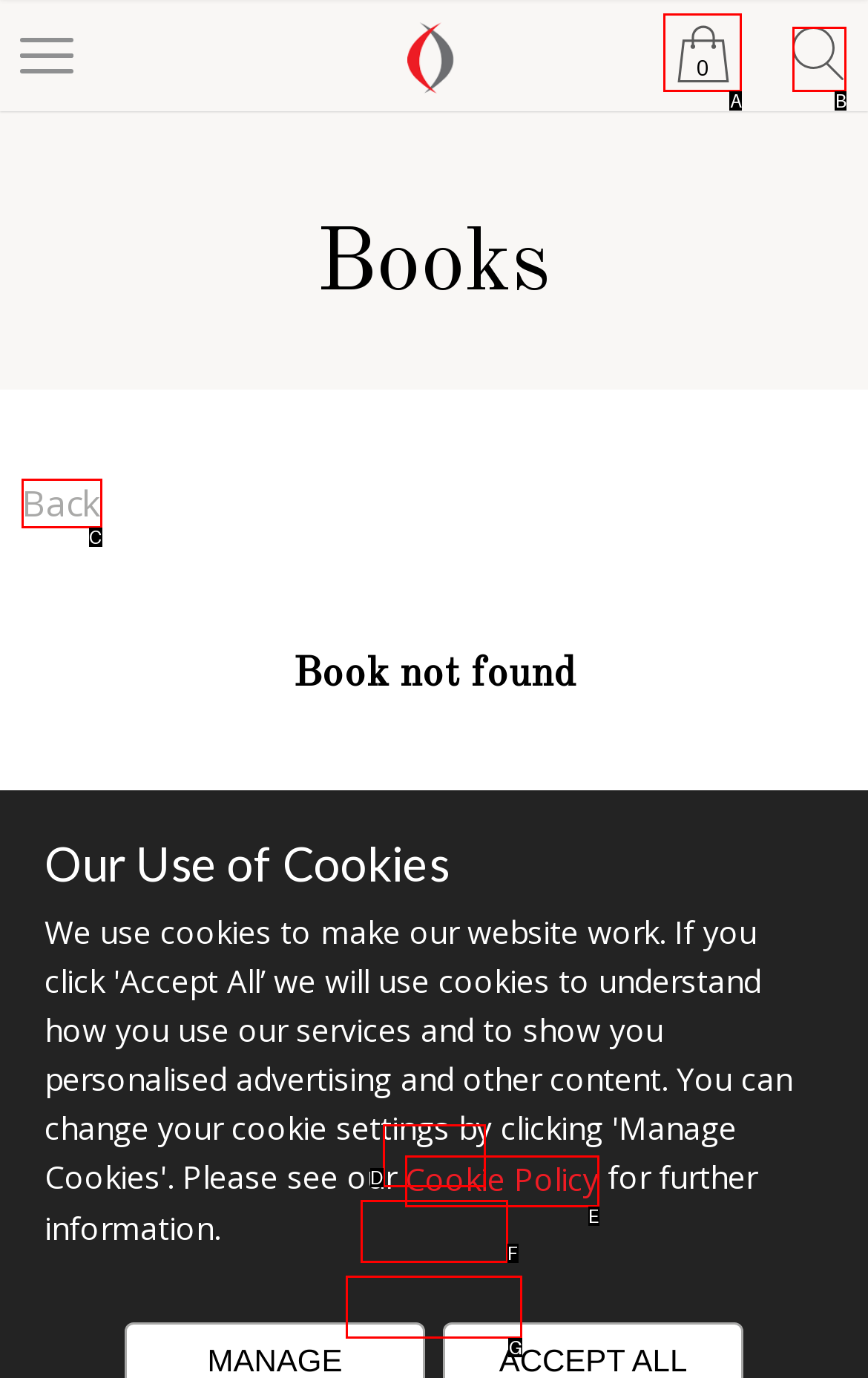Identify the UI element described as: 0
Answer with the option's letter directly.

A